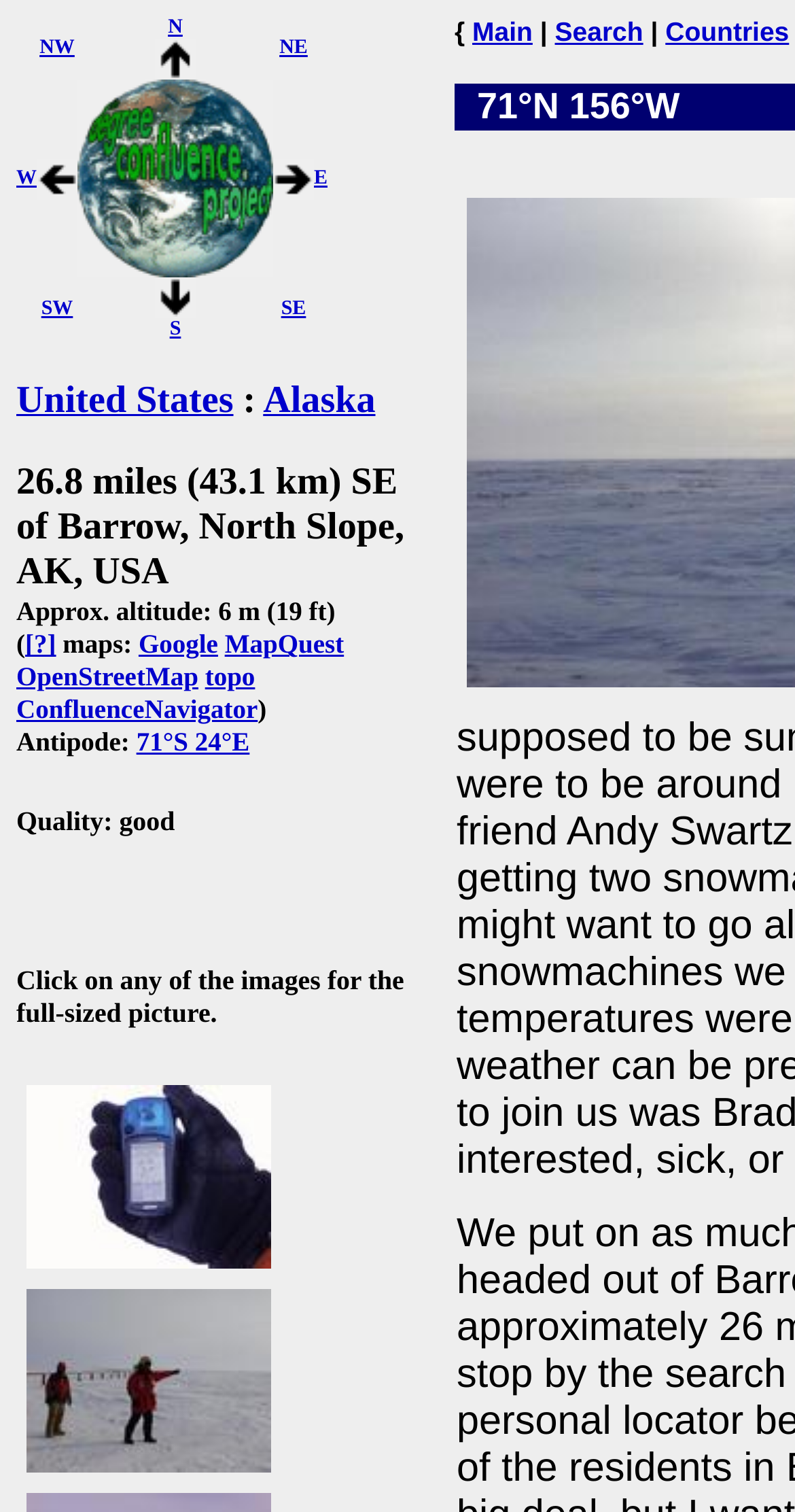Respond to the question with just a single word or phrase: 
What is the location of the confluence?

SE of Barrow, North Slope, AK, USA